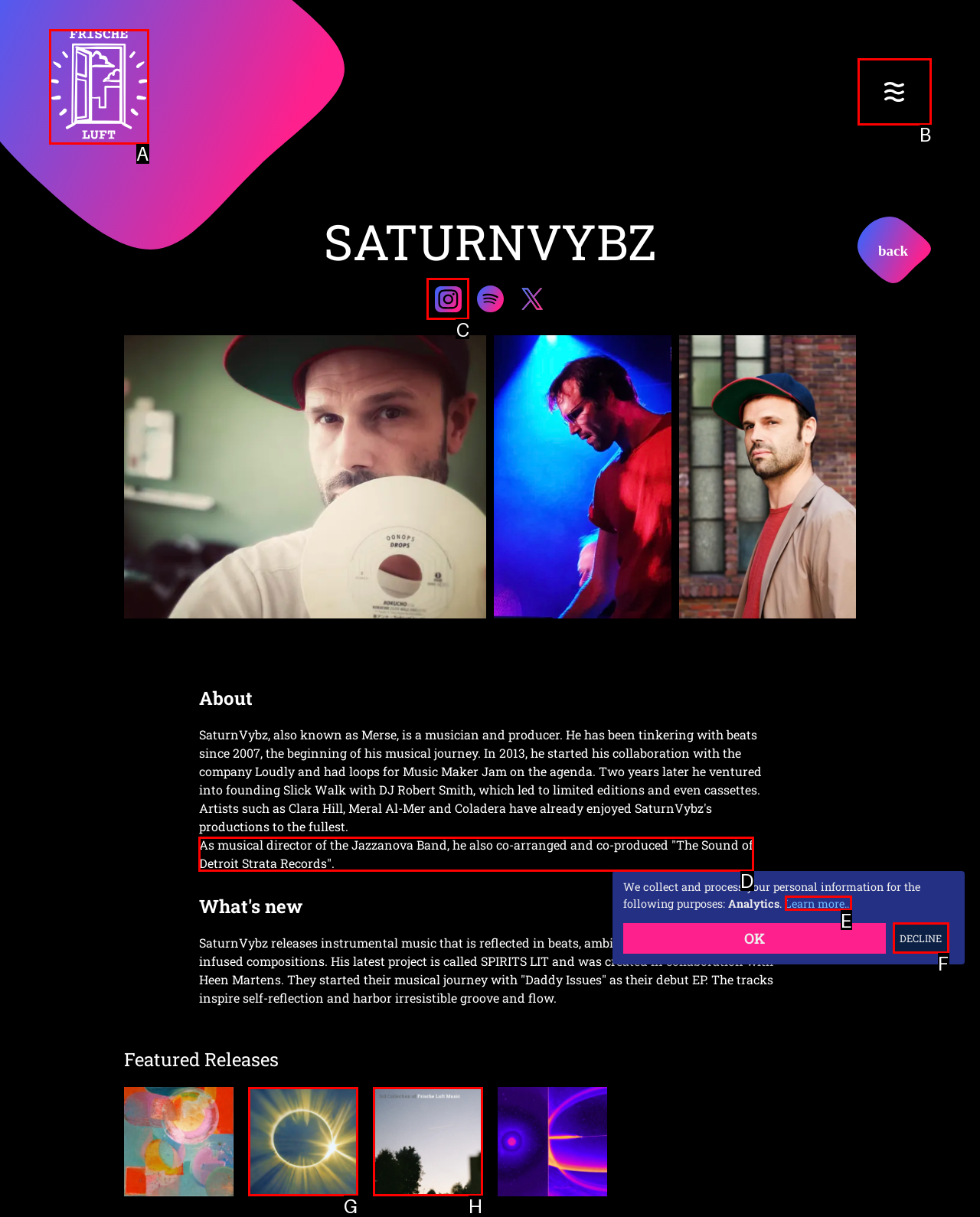Determine which UI element I need to click to achieve the following task: Read about SaturnVybz Provide your answer as the letter of the selected option.

D